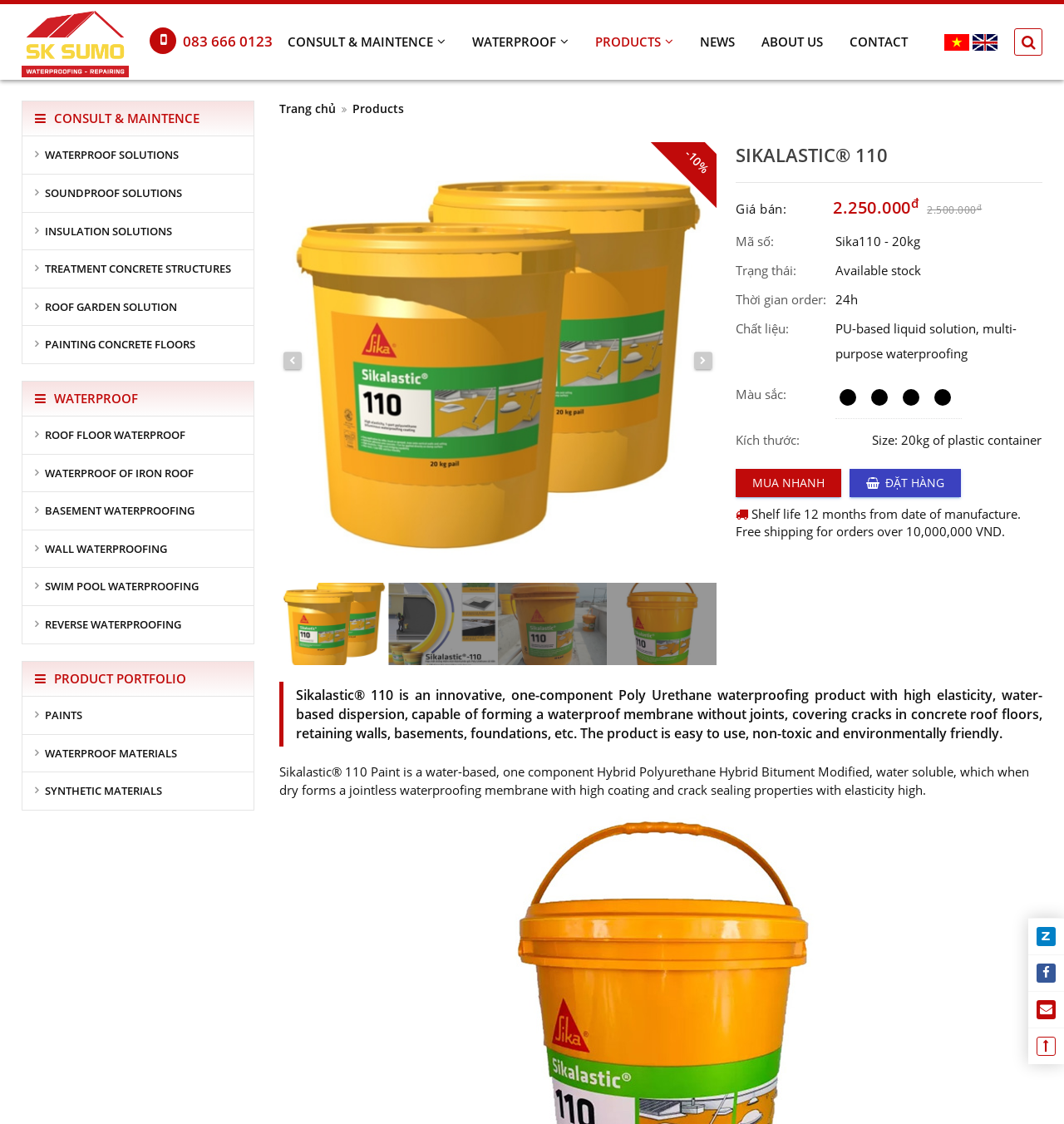Please identify the bounding box coordinates of the element's region that should be clicked to execute the following instruction: "Click the 'CONSULT & MAINTENCE' link". The bounding box coordinates must be four float numbers between 0 and 1, i.e., [left, top, right, bottom].

[0.334, 0.017, 0.492, 0.058]